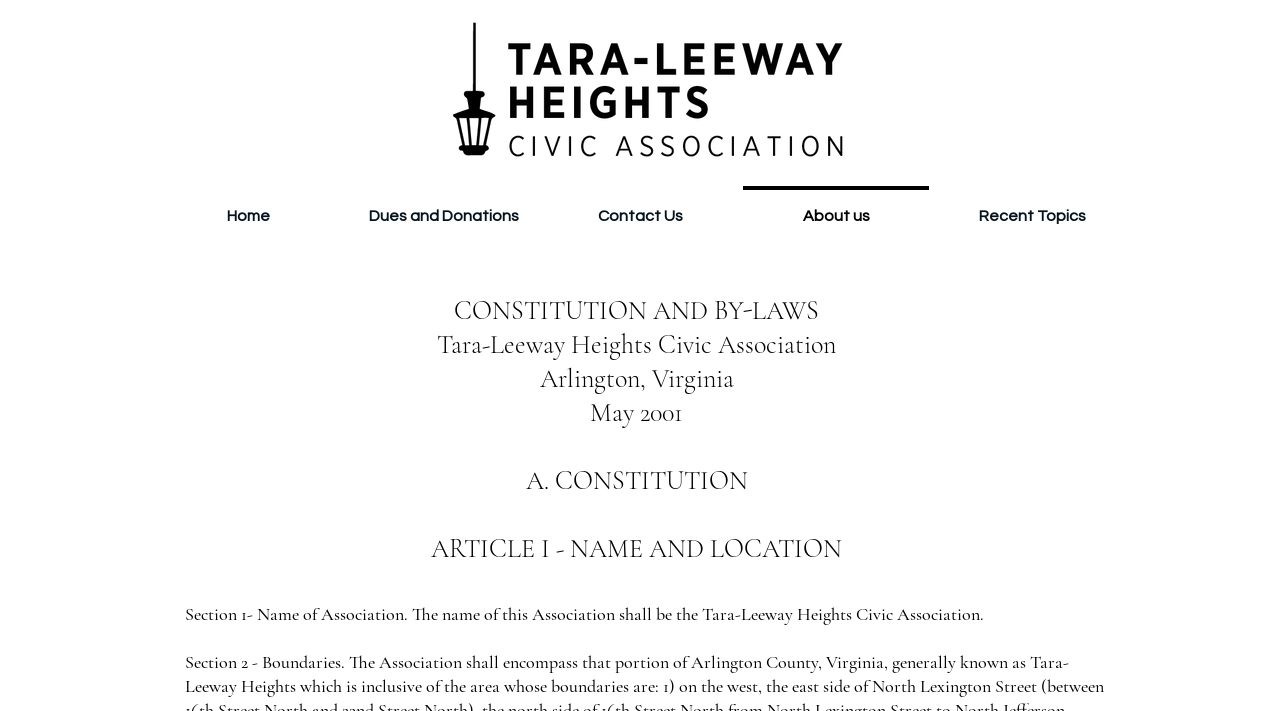Reply to the question with a single word or phrase:
What is the location of the civic association?

Arlington, Virginia